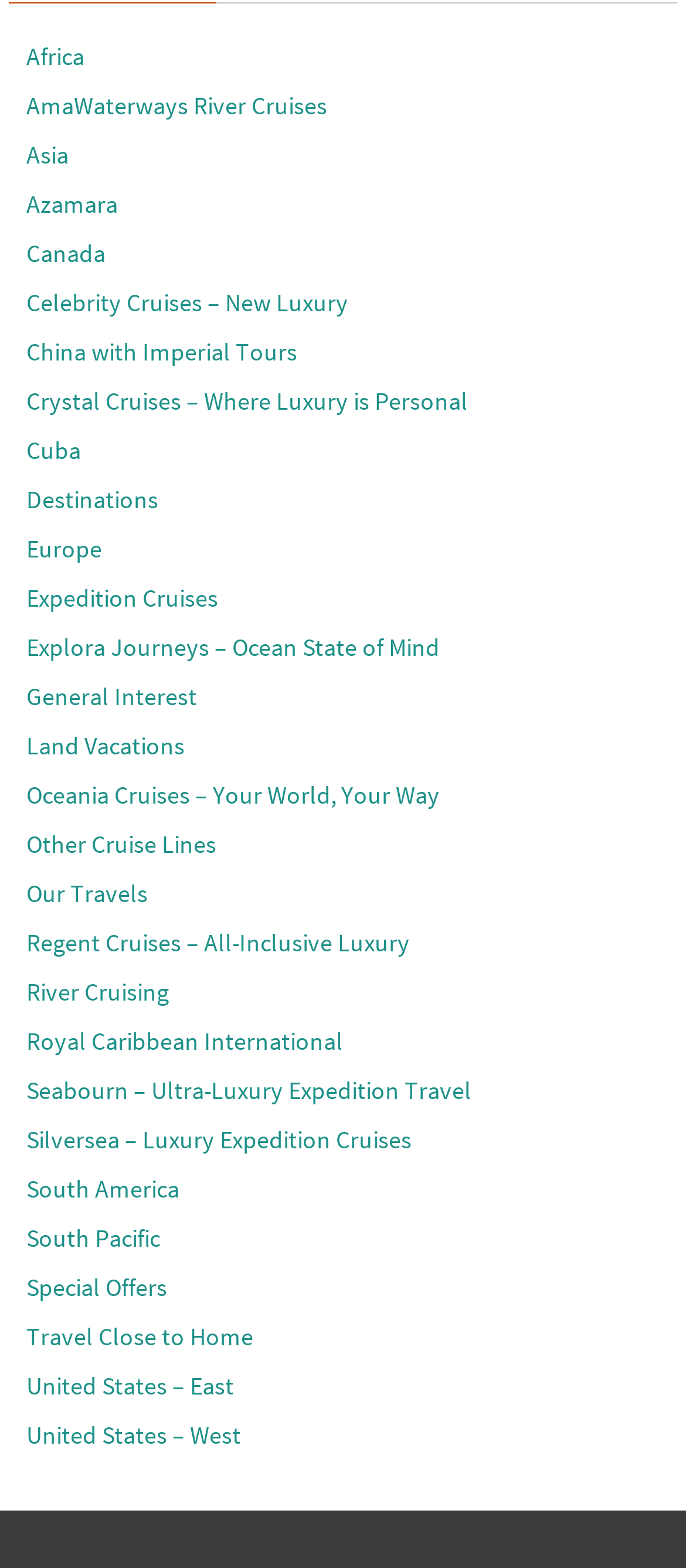Locate the bounding box coordinates of the item that should be clicked to fulfill the instruction: "Explore Africa".

[0.038, 0.025, 0.123, 0.047]